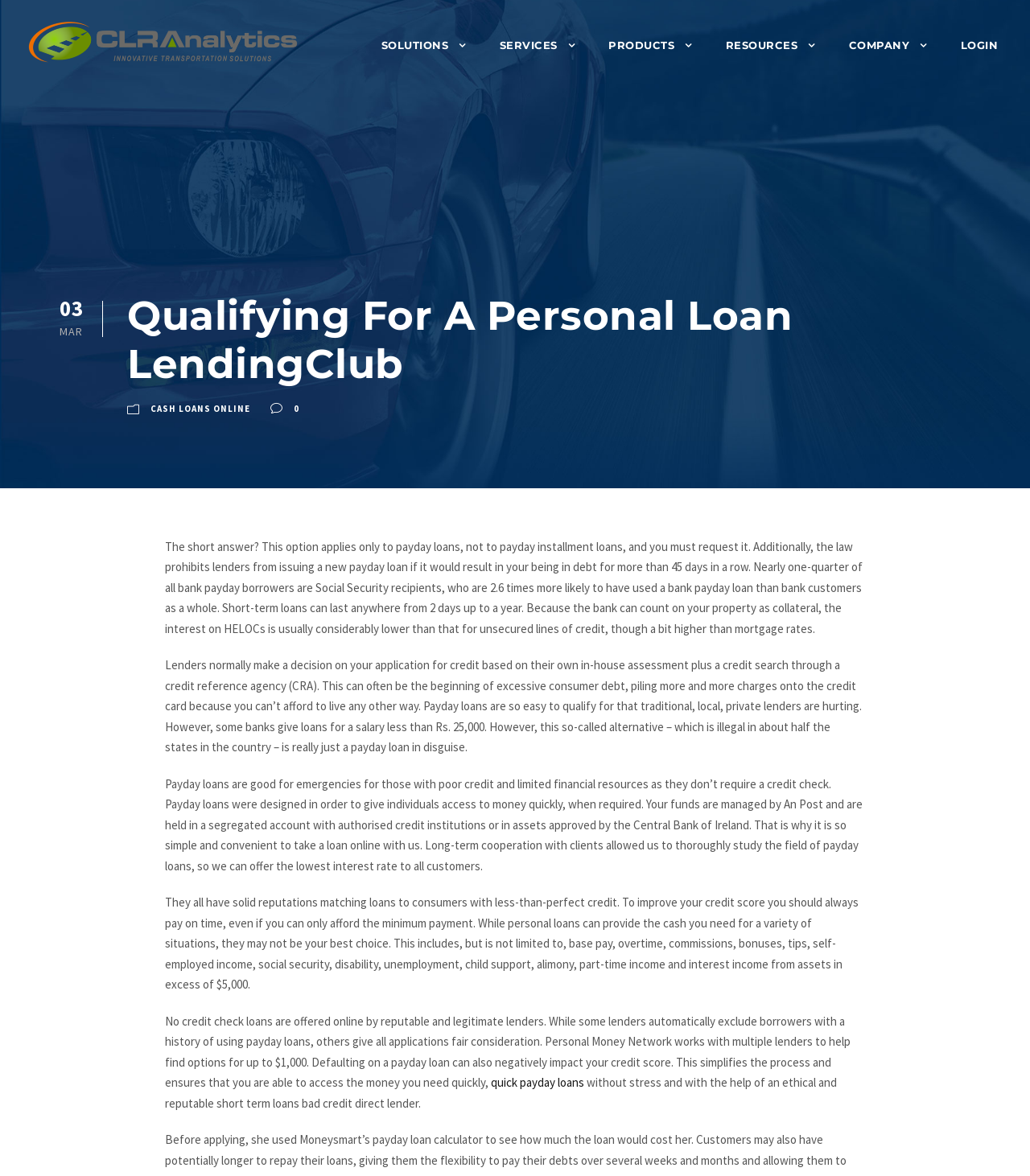Use a single word or phrase to answer the following:
What is the purpose of payday loans?

For emergencies